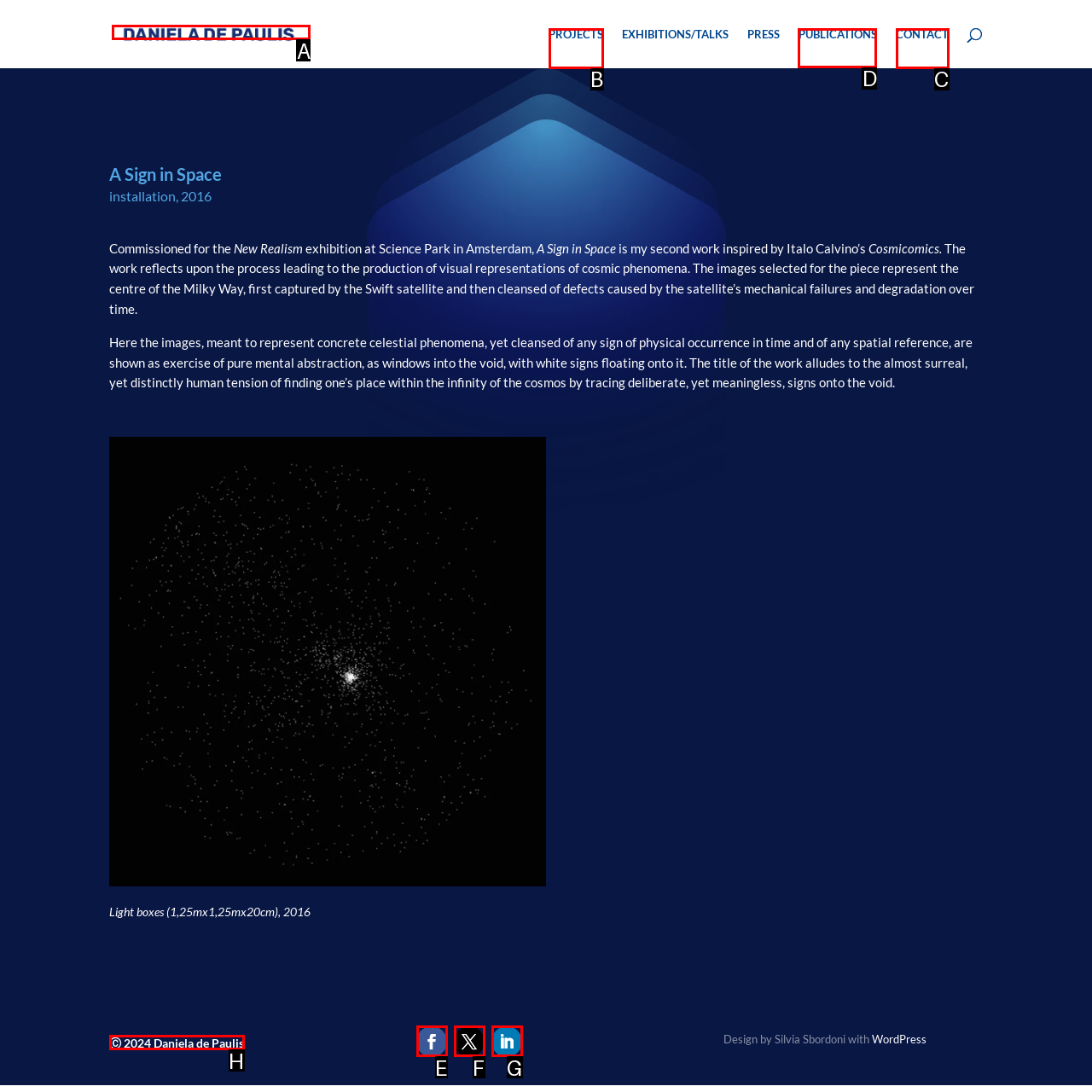Specify which element within the red bounding boxes should be clicked for this task: Go to 'PUBLICATIONS' section Respond with the letter of the correct option.

D